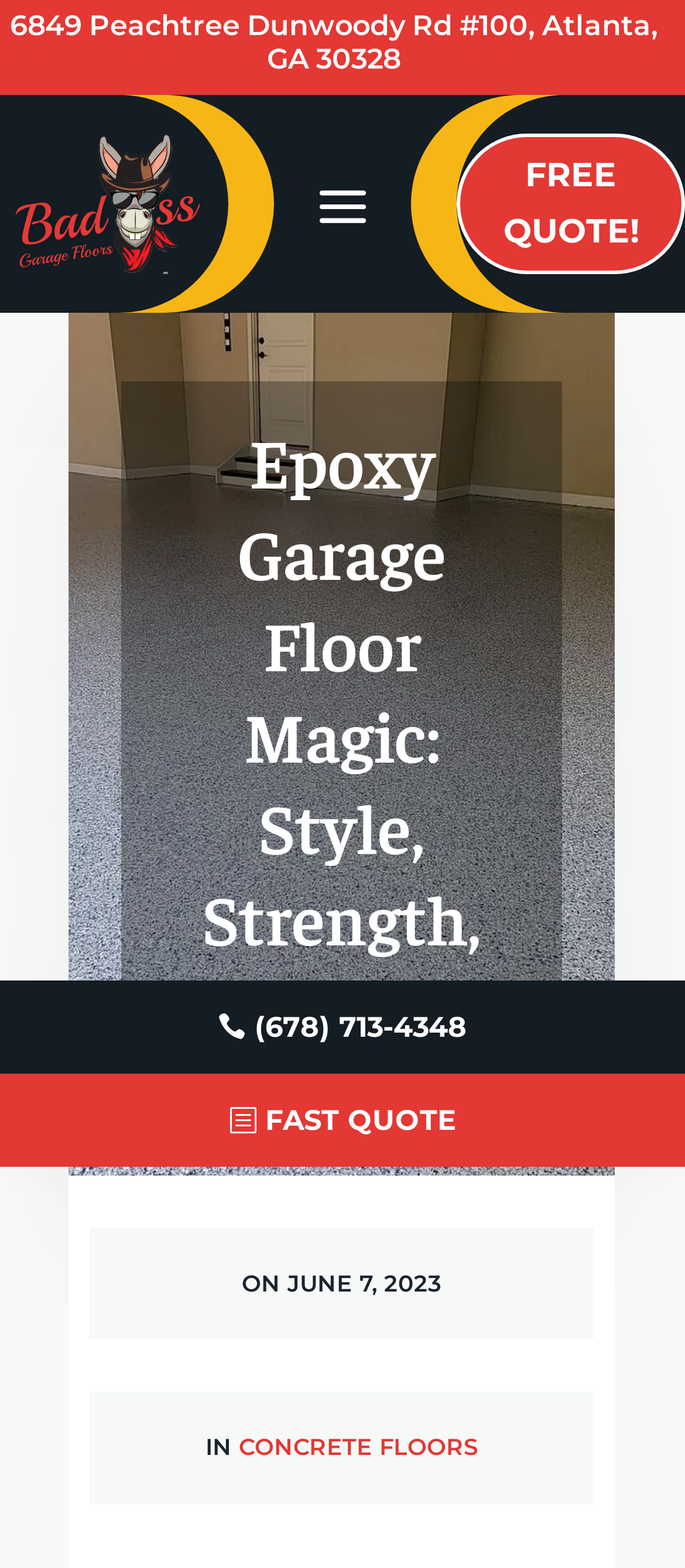Generate a thorough explanation of the webpage's elements.

The webpage appears to be about epoxy garage floor coatings, with a focus on transforming garages into stylish and strong spaces. At the top left of the page, there is a heading displaying an address, "6849 Peachtree Dunwoody Rd #100, Atlanta, GA 30328". Next to it, on the top left, is an image of the "SparksLogo_final-512-300×271-1". 

On the top right, there is a prominent call-to-action link, "FREE QUOTE! A", encouraging visitors to take action. Below the address and logo, there is a main heading, "Epoxy Garage Floor Magic: Style, Strength, and More", which spans across the majority of the page's width. 

Further down, there are two lines of text, "ON JUNE 7, 2023" and "IN CONCRETE FLOORS", which seem to be related to a specific event or article. Below these lines, there are two links, one for a phone number "(678) 713-4348" and another for a "FAST QUOTE".